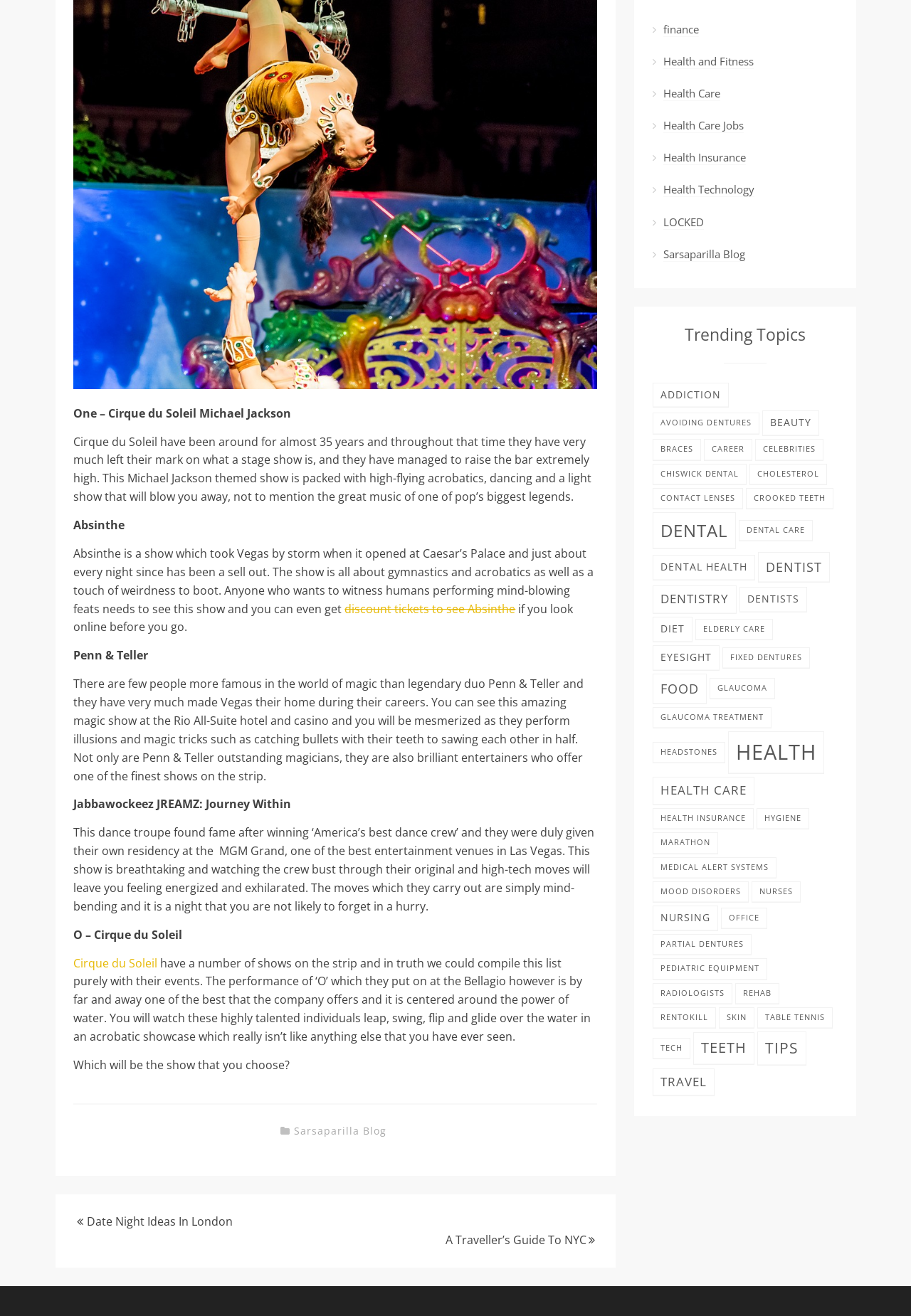Please identify the bounding box coordinates of the element that needs to be clicked to execute the following command: "Click on 'Date Night Ideas In London'". Provide the bounding box using four float numbers between 0 and 1, formatted as [left, top, right, bottom].

[0.096, 0.922, 0.256, 0.934]